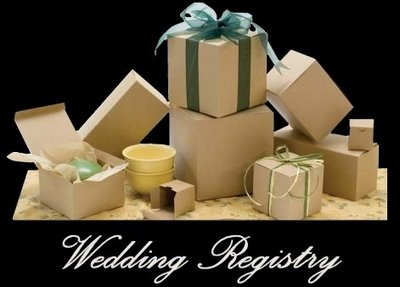What is the purpose of the 'Wedding Registry' phrase?
Provide a thorough and detailed answer to the question.

The caption explains that the phrase 'Wedding Registry' is elegantly scripted at the bottom of the image, inviting friends and family to contribute to the couple's new journey together, implying that the purpose of the phrase is to encourage gift-giving.